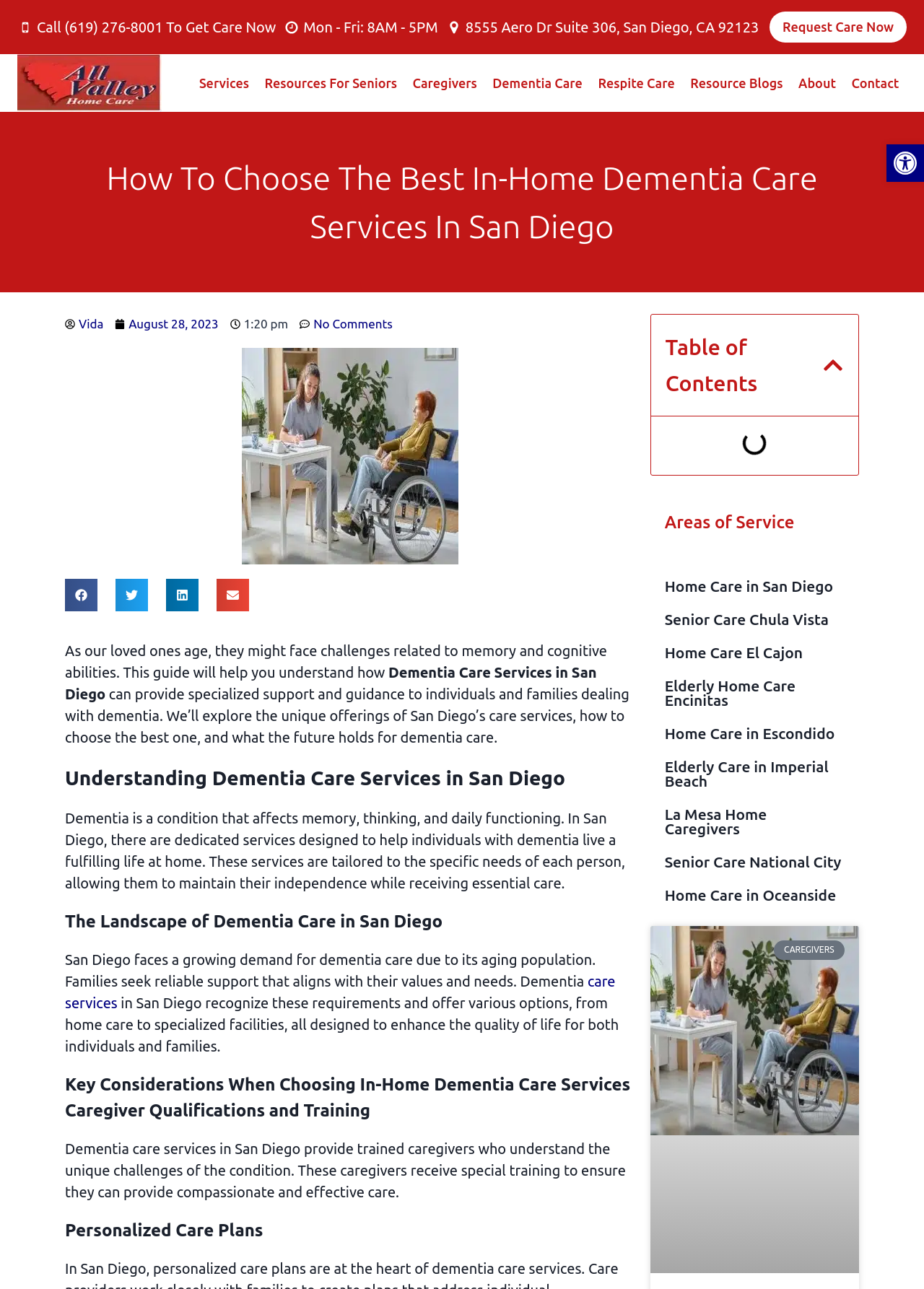Pinpoint the bounding box coordinates of the clickable area necessary to execute the following instruction: "Learn about dementia care services in San Diego". The coordinates should be given as four float numbers between 0 and 1, namely [left, top, right, bottom].

[0.704, 0.718, 0.93, 0.988]